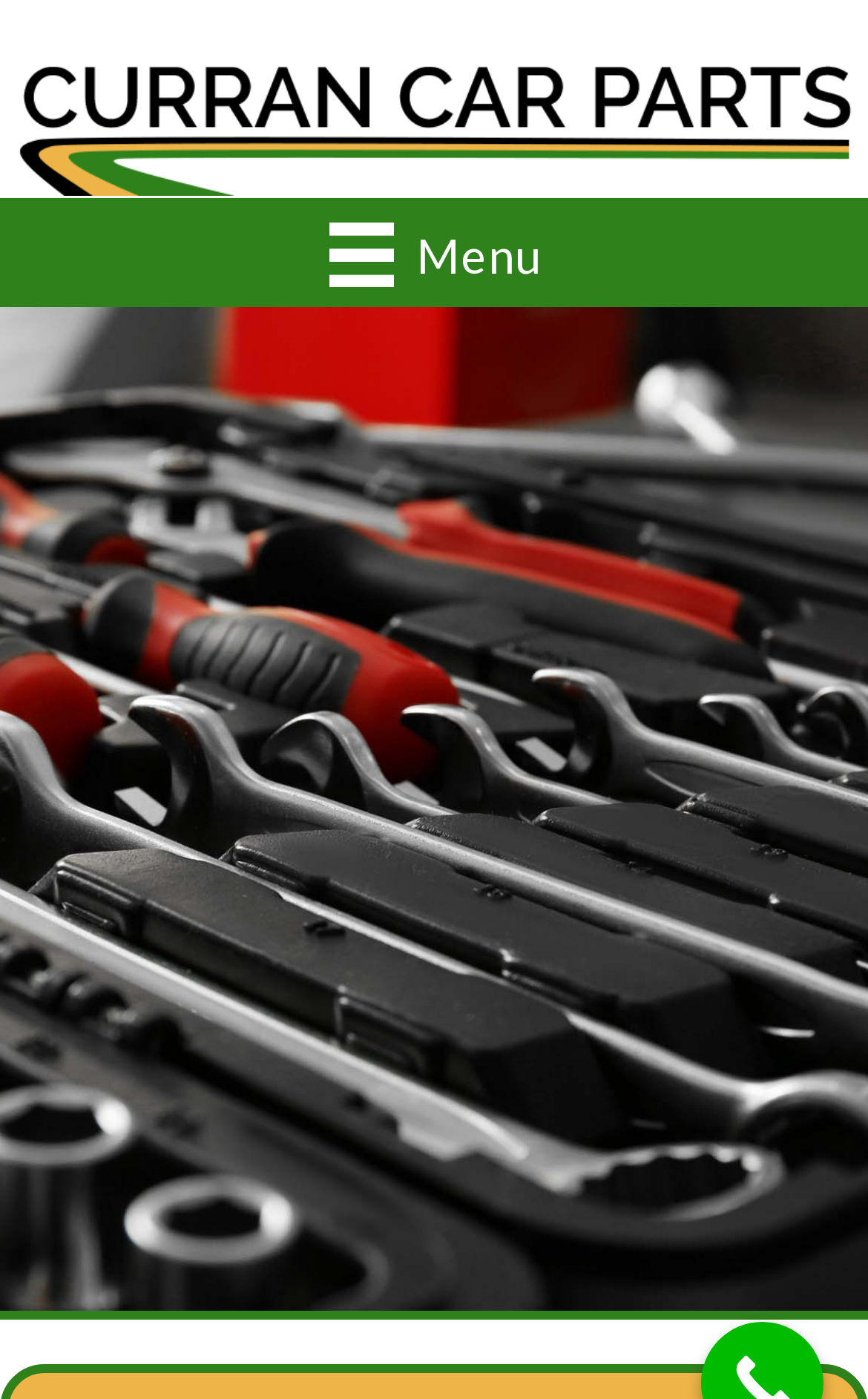Give the bounding box coordinates for the element described as: "Menu".

[0.358, 0.142, 0.642, 0.219]